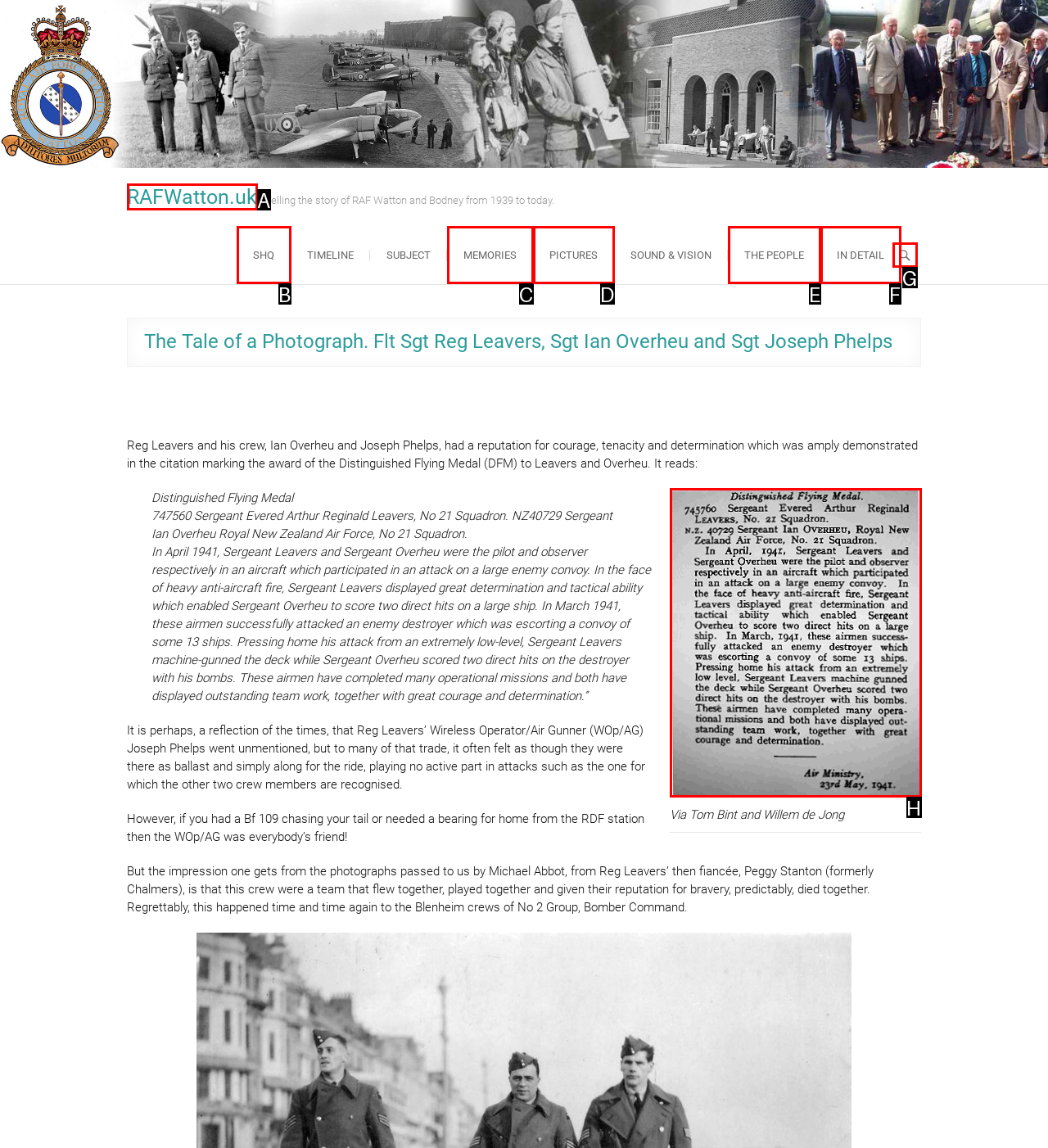Determine which option fits the following description: Memories
Answer with the corresponding option's letter directly.

C